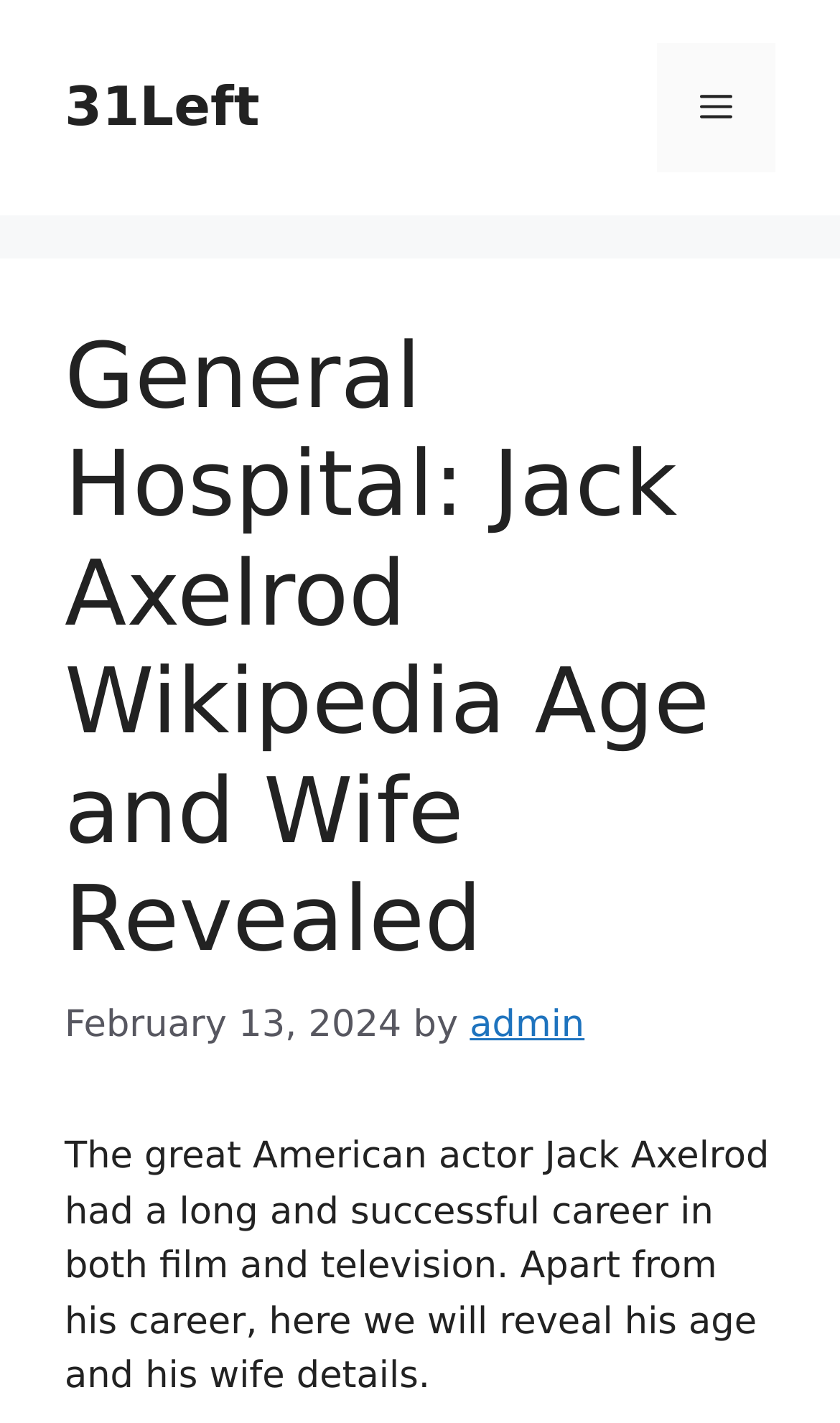Identify the text that serves as the heading for the webpage and generate it.

General Hospital: Jack Axelrod Wikipedia Age and Wife Revealed